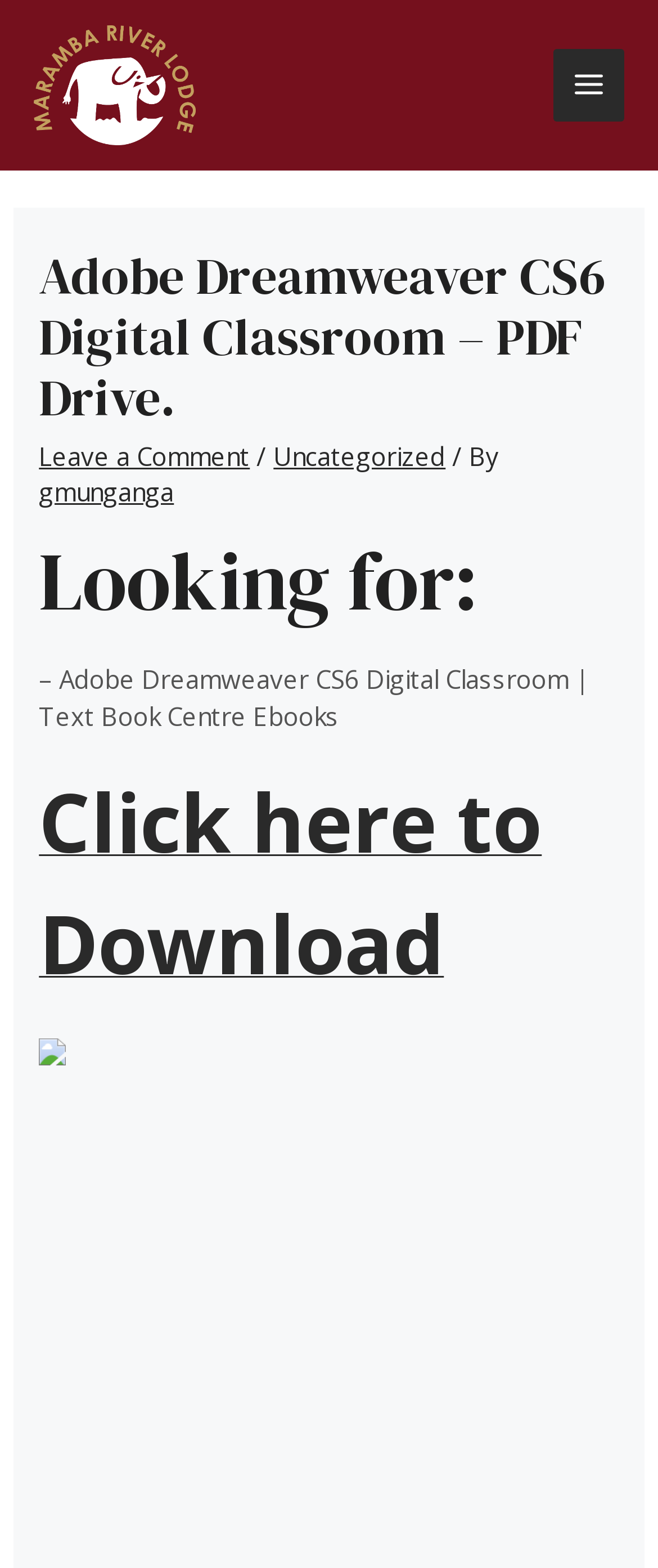Give a one-word or phrase response to the following question: What action can be taken with the ebook?

Click here to Download